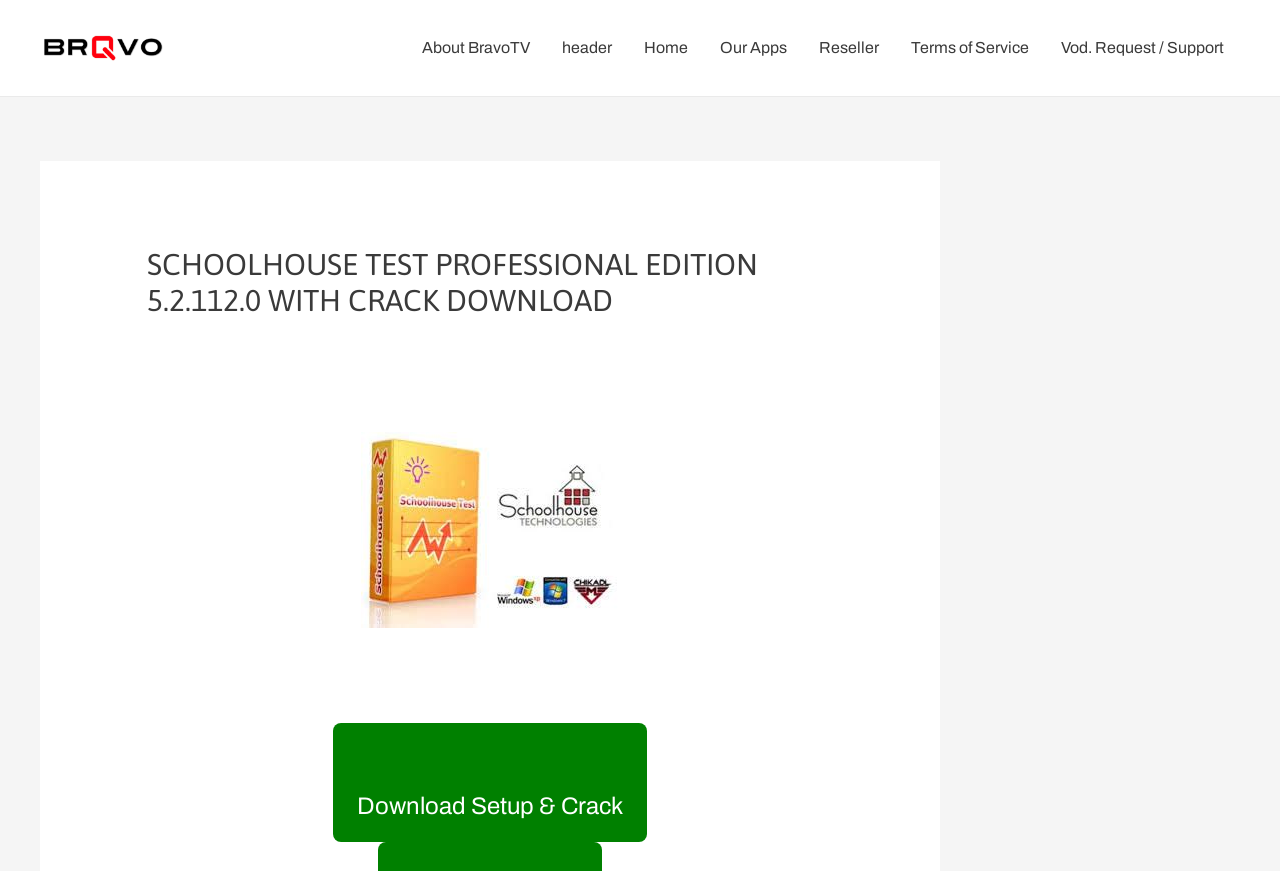Please identify the bounding box coordinates of the area that needs to be clicked to fulfill the following instruction: "Click on the BravoTV link."

[0.031, 0.044, 0.129, 0.063]